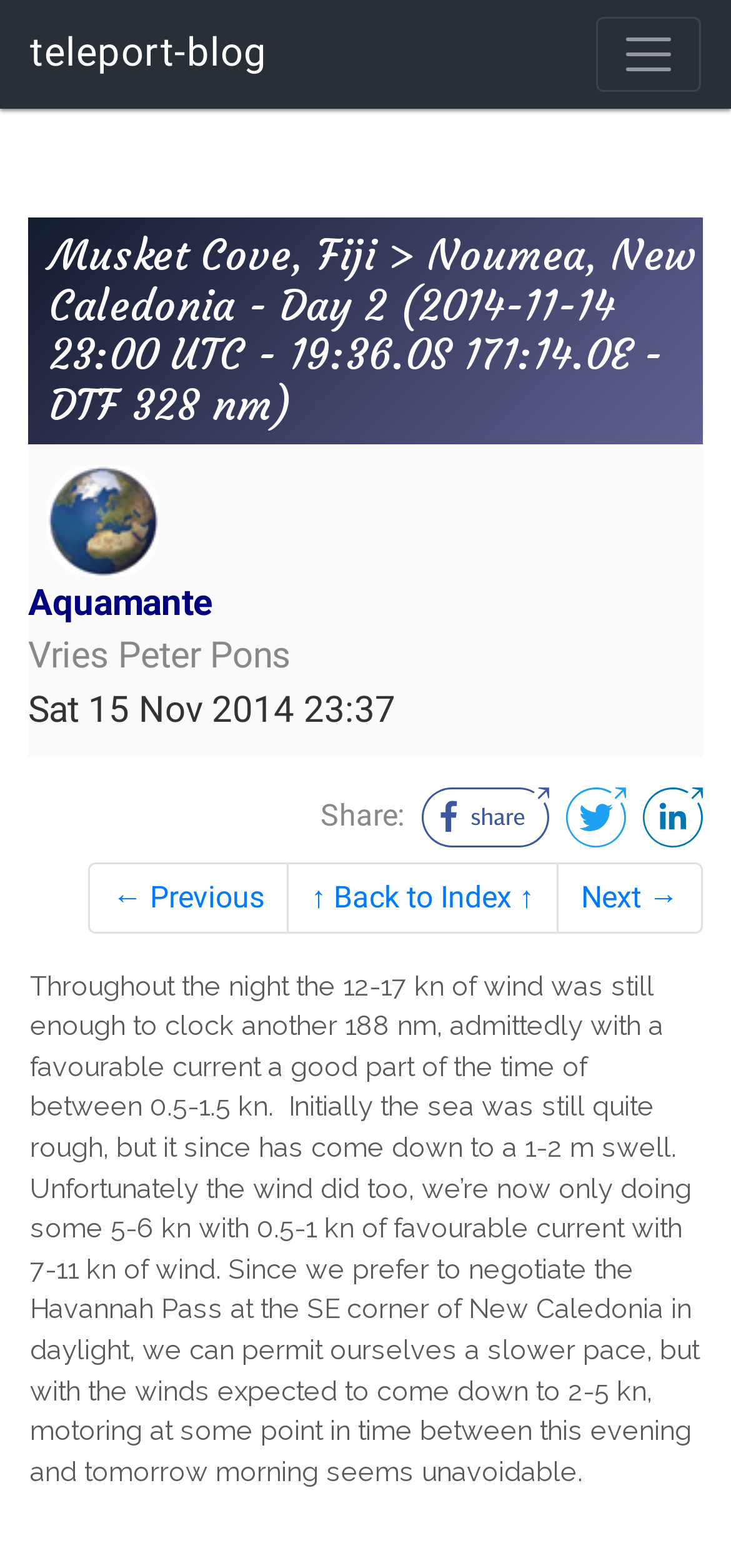What is the date of the post?
Refer to the image and give a detailed answer to the query.

The date of the post can be found in the static text element 'Sat 15 Nov 2014 23:37' located below the author's name.